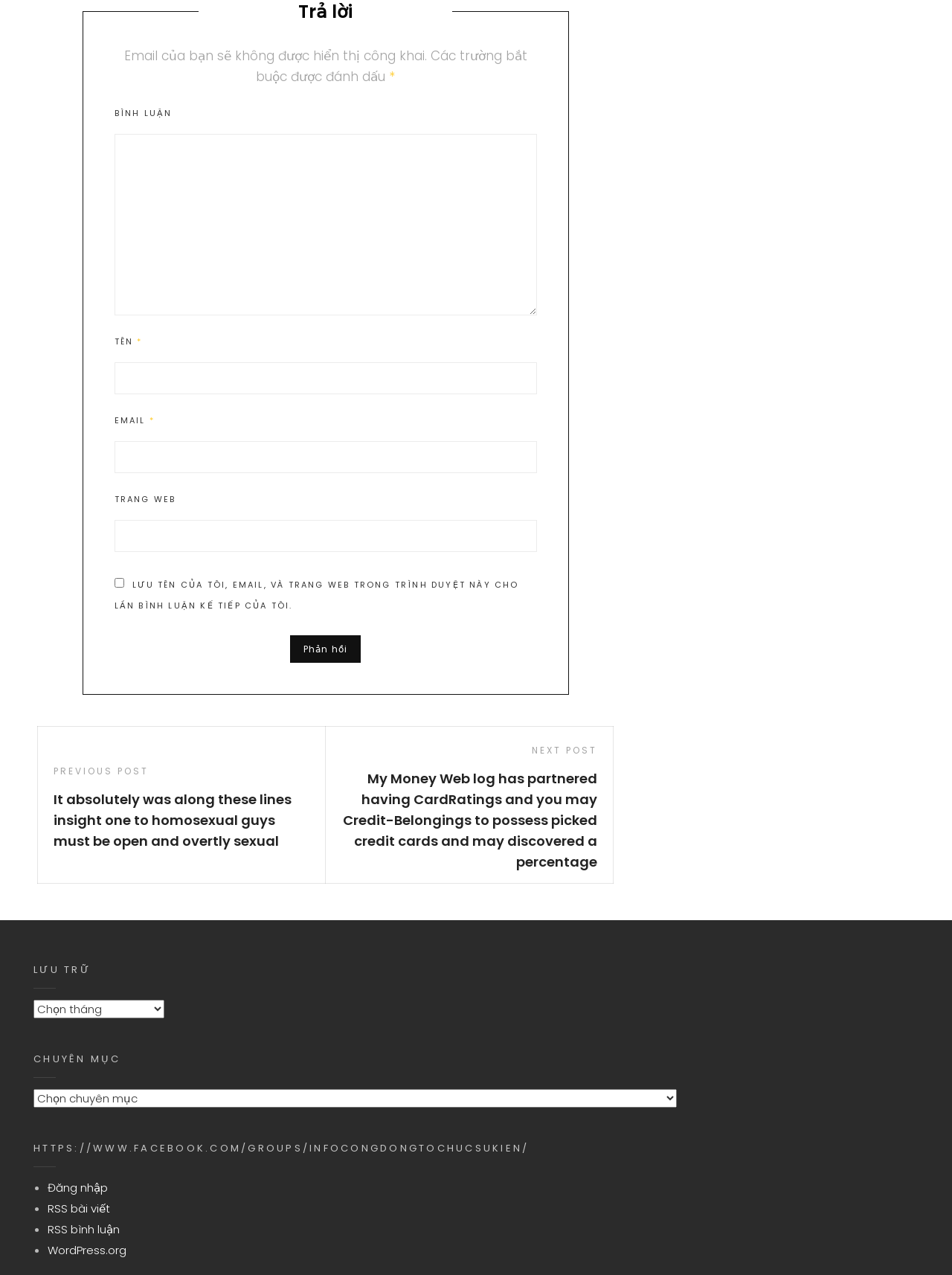Provide the bounding box coordinates of the area you need to click to execute the following instruction: "Go to the previous post".

[0.04, 0.586, 0.342, 0.676]